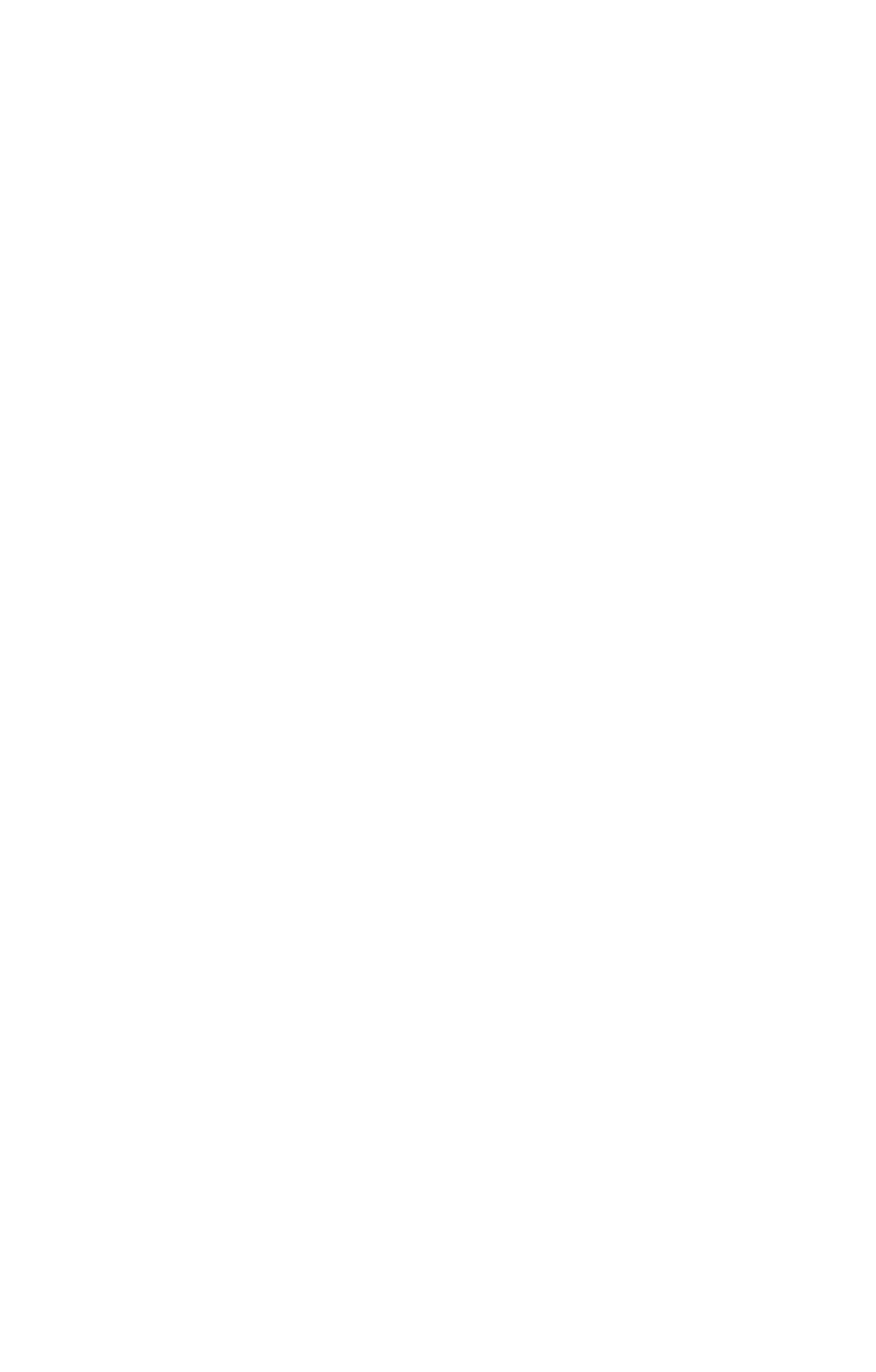Point out the bounding box coordinates of the section to click in order to follow this instruction: "Go to FINANCIAL EMPOWERMENT".

[0.038, 0.709, 0.962, 0.785]